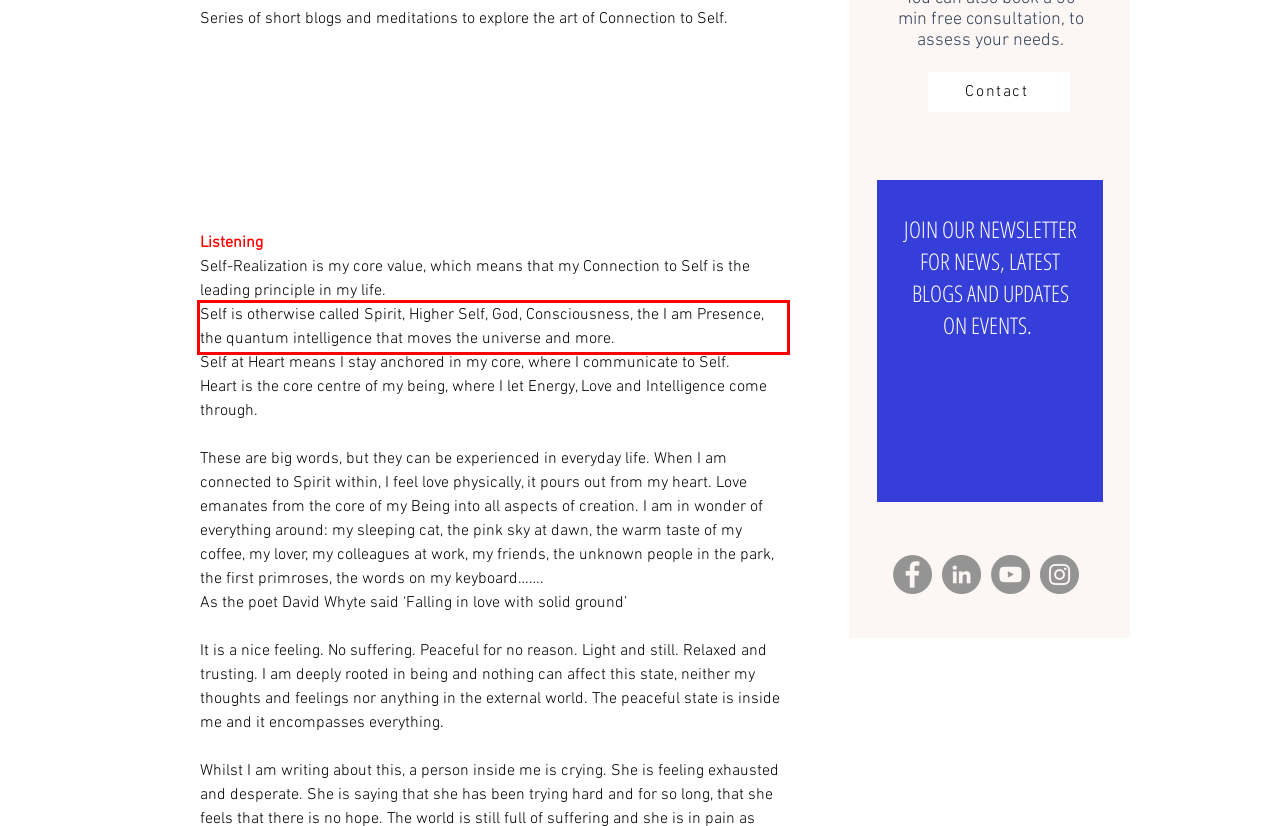Examine the screenshot of the webpage, locate the red bounding box, and perform OCR to extract the text contained within it.

Self is otherwise called Spirit, Higher Self, God, Consciousness, the I am Presence, the quantum intelligence that moves the universe and more.